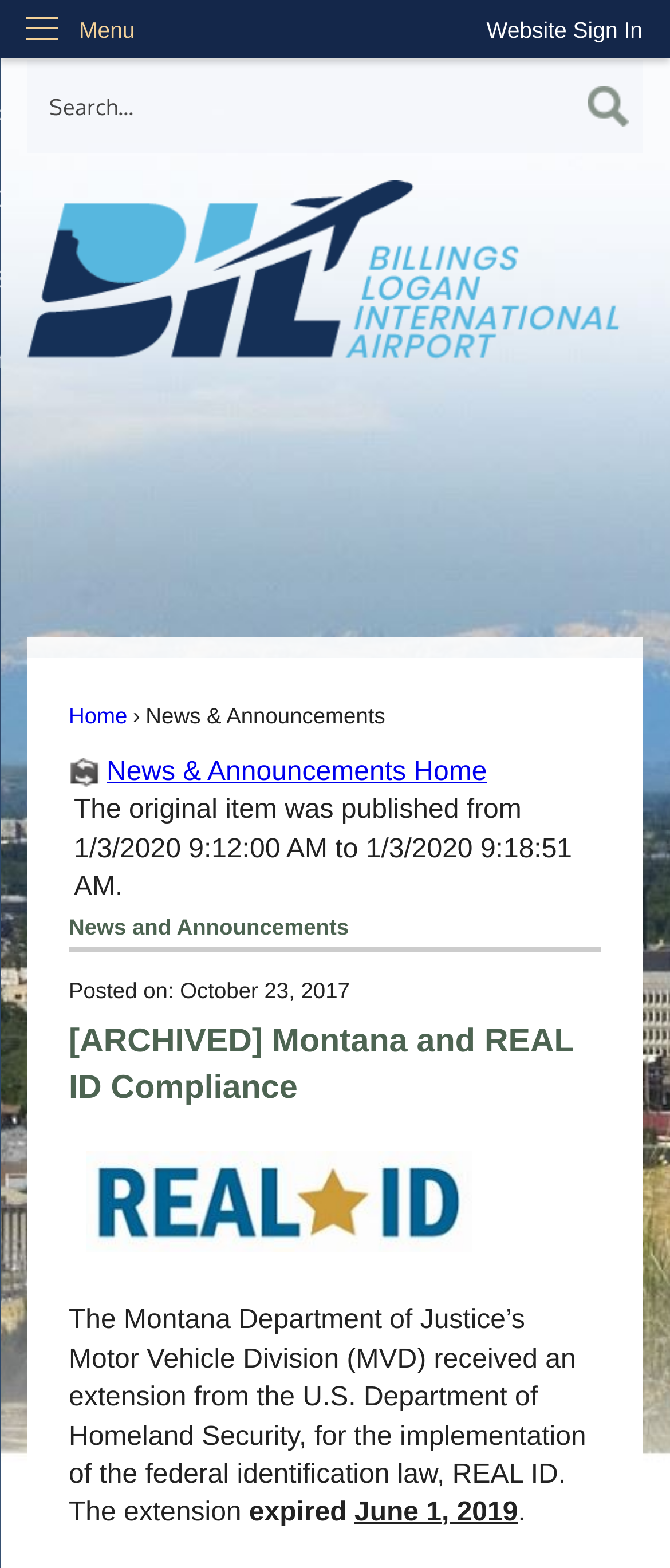Find the bounding box coordinates for the area that should be clicked to accomplish the instruction: "Explore recent comments".

None